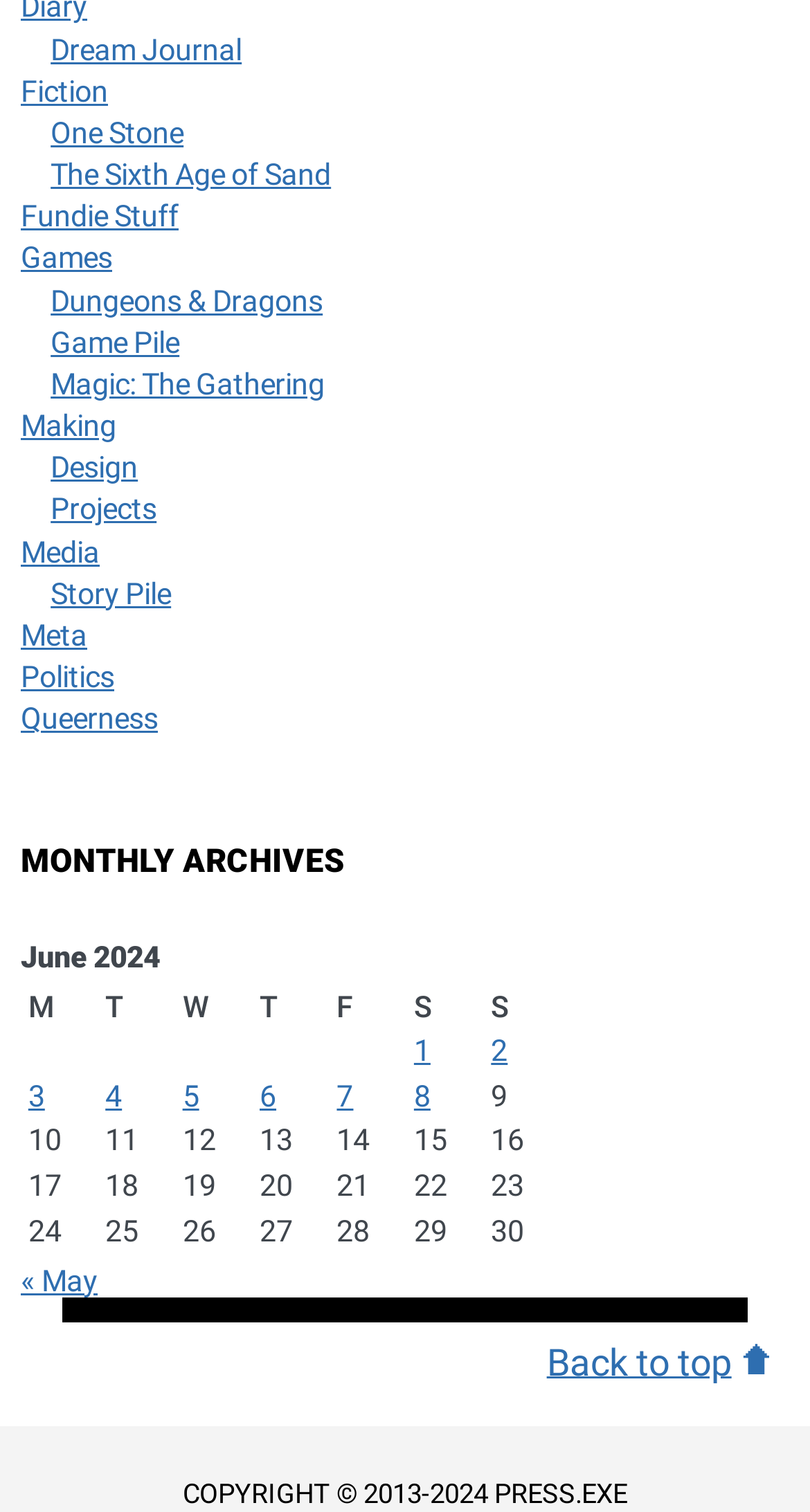Provide the bounding box coordinates of the HTML element this sentence describes: "The Sixth Age of Sand".

[0.063, 0.104, 0.409, 0.128]